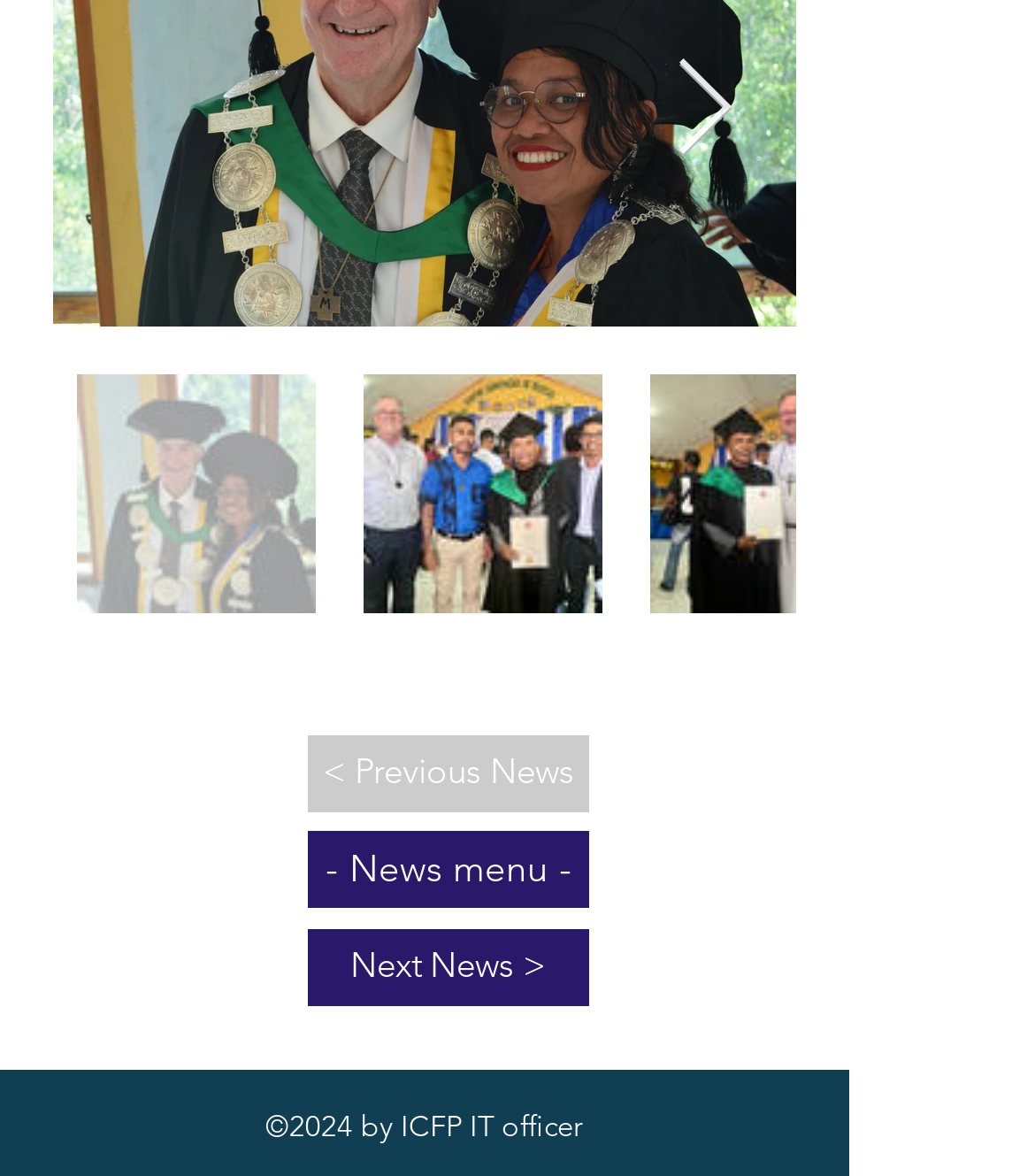Determine the bounding box for the UI element described here: "aria-label="Next Item"".

[0.651, 0.049, 0.71, 0.137]